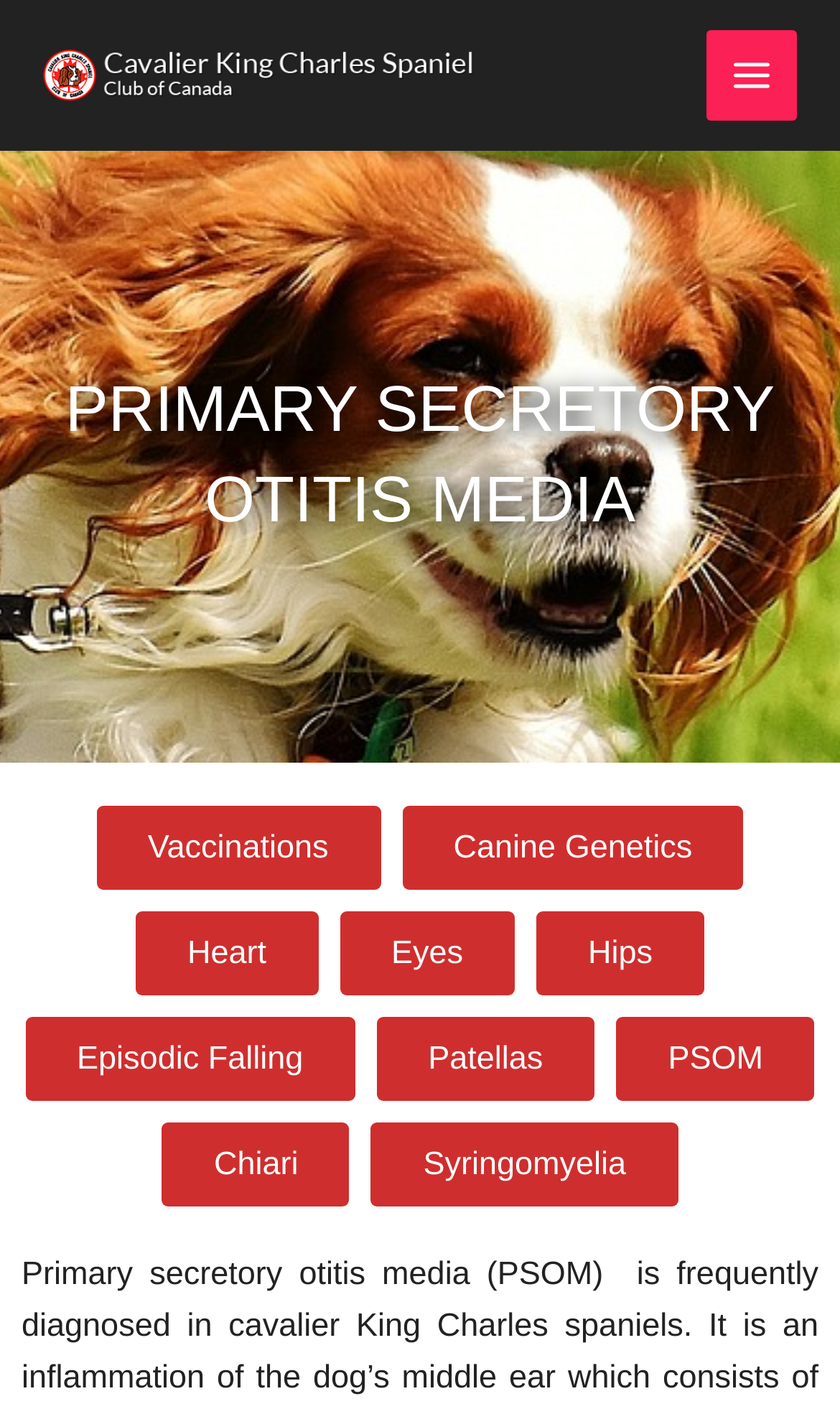Find the bounding box coordinates corresponding to the UI element with the description: "Vaccinations". The coordinates should be formatted as [left, top, right, bottom], with values as floats between 0 and 1.

[0.114, 0.572, 0.453, 0.631]